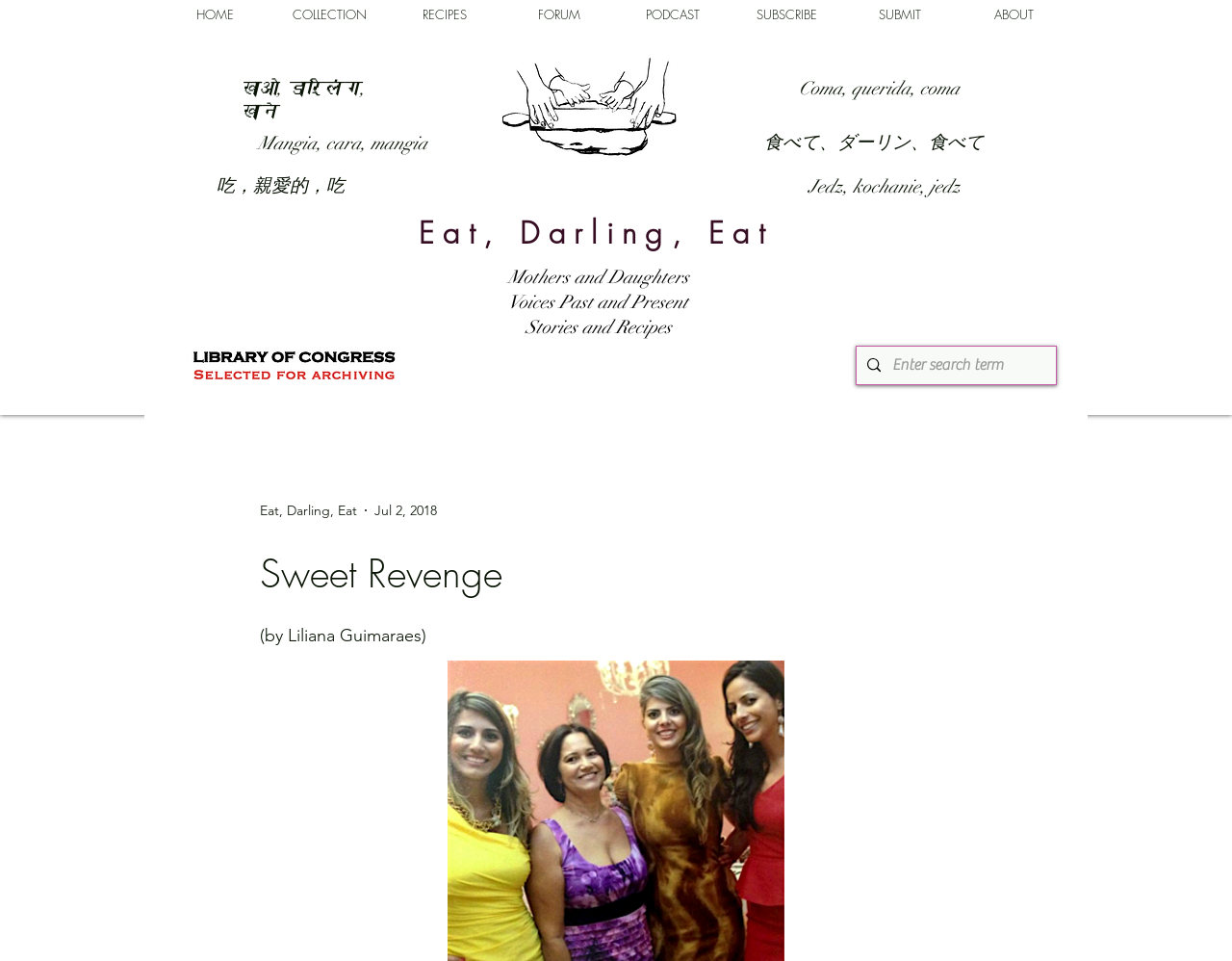Locate the primary headline on the webpage and provide its text.

Eat, Darling, Eat